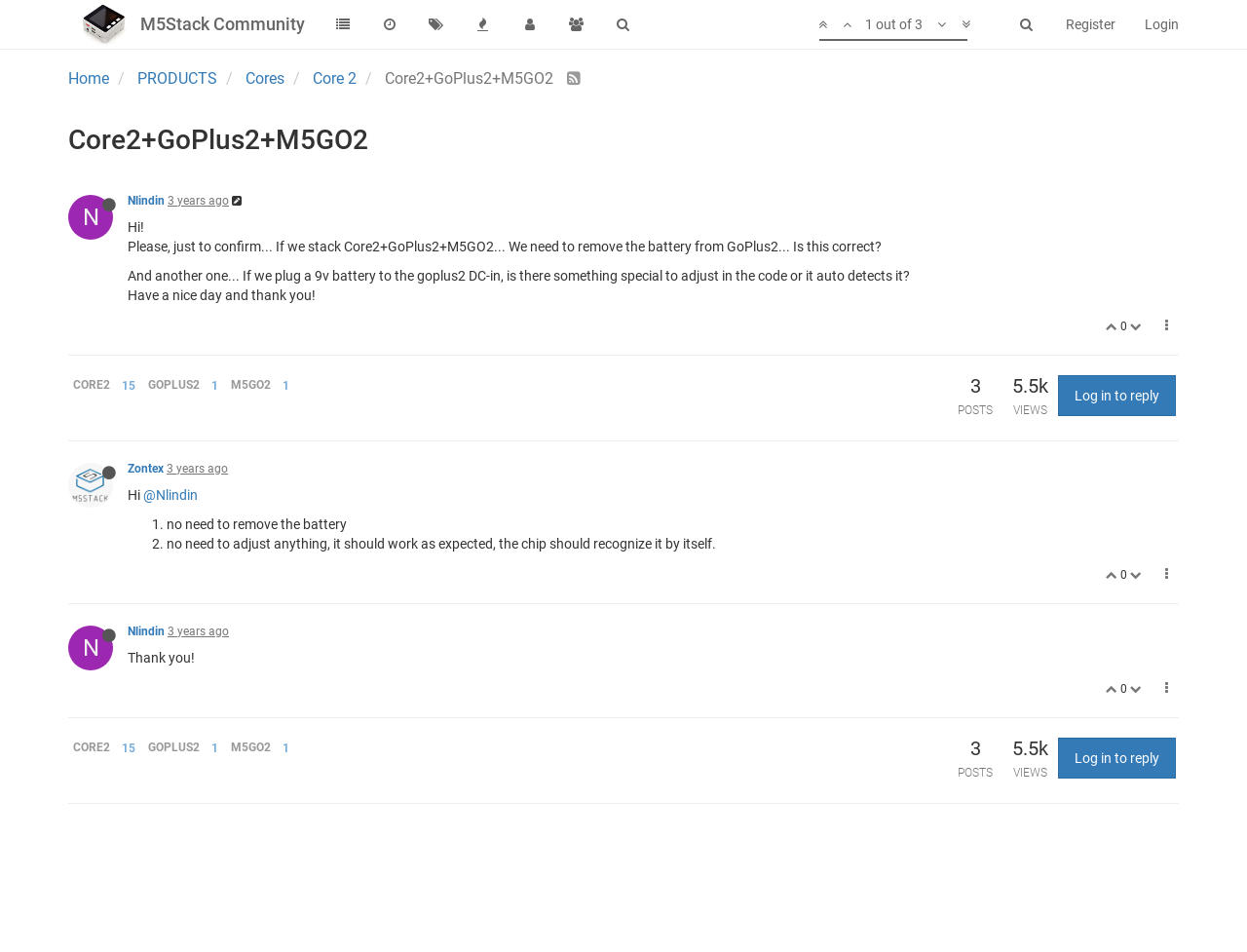Give a short answer to this question using one word or a phrase:
How many replies are there in the conversation?

3